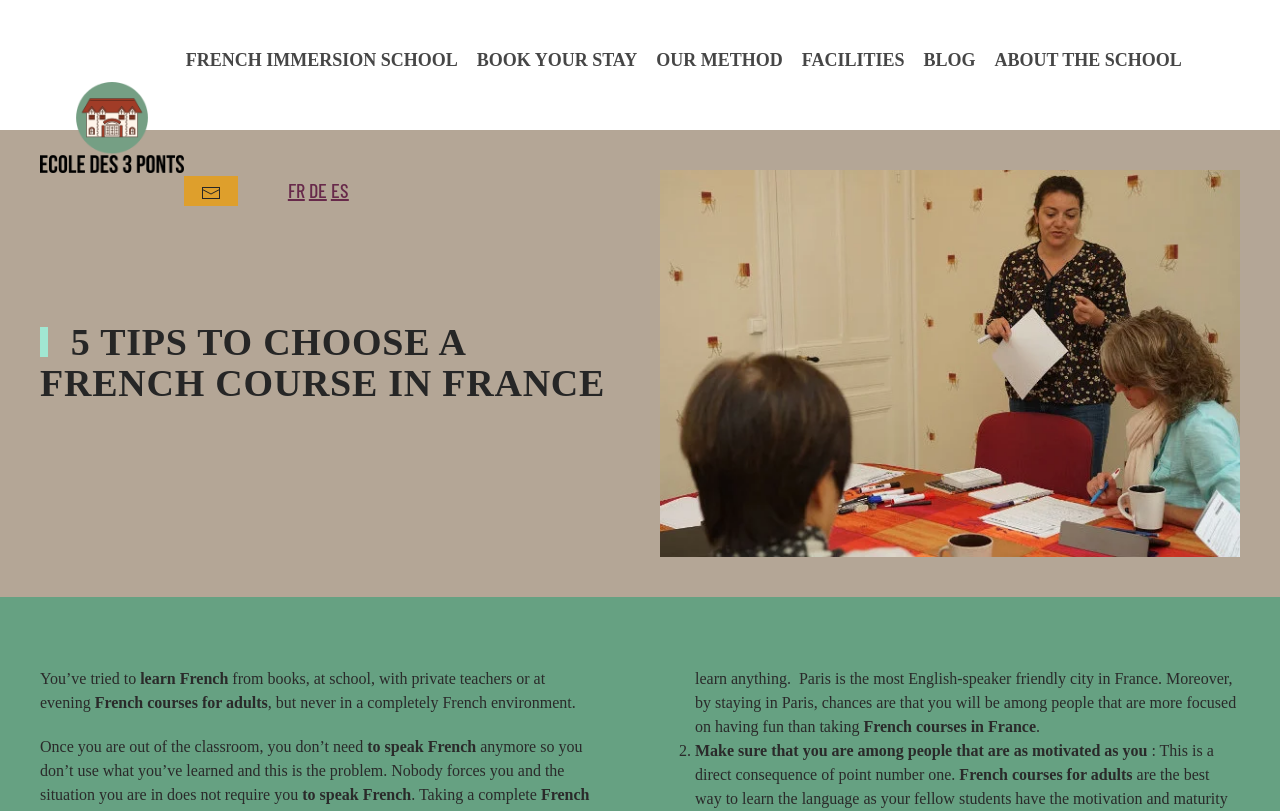Identify the bounding box coordinates necessary to click and complete the given instruction: "Go to the 'BLOG' page".

[0.72, 0.0, 0.764, 0.148]